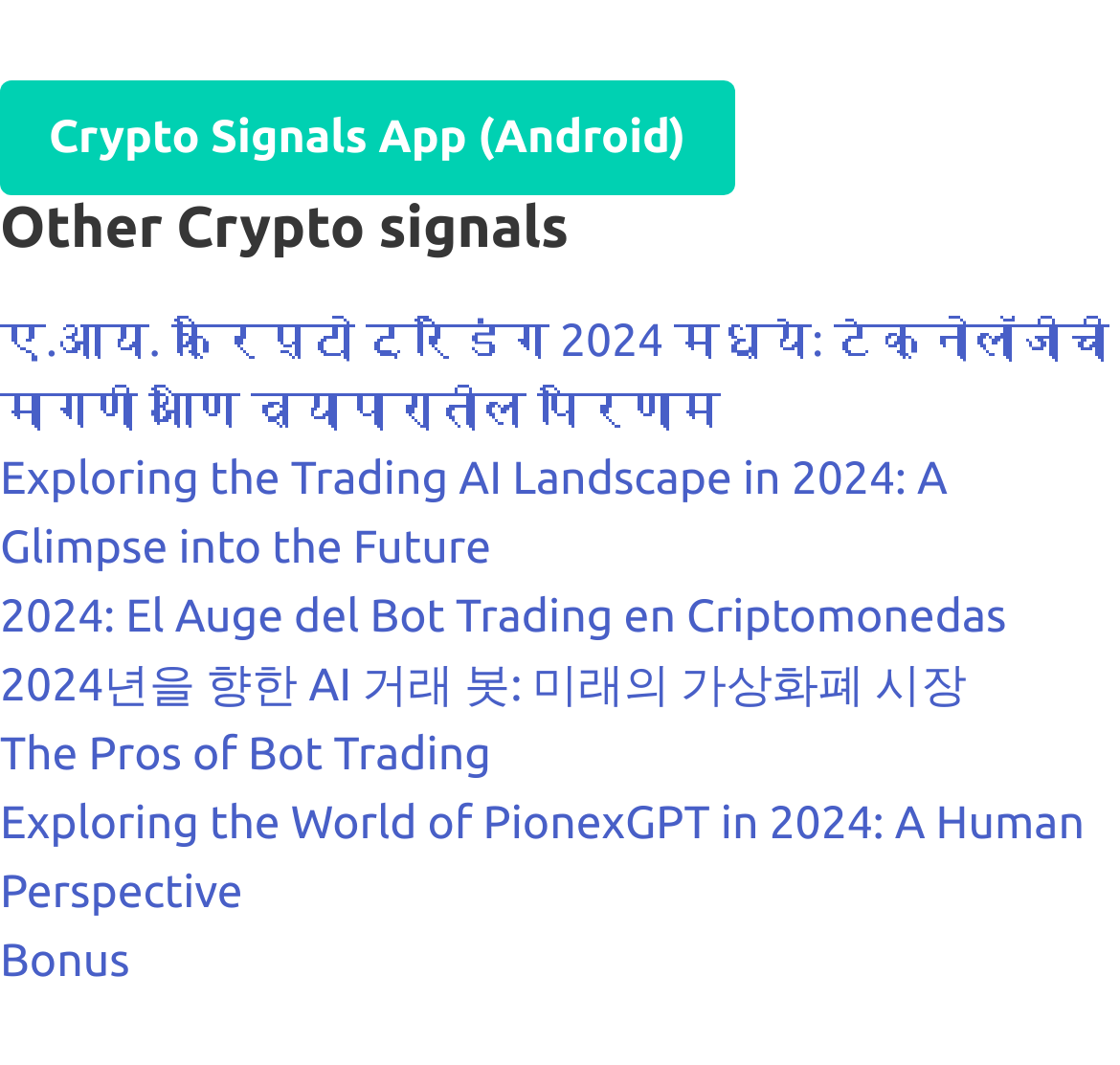What language is the third link in?
Refer to the screenshot and answer in one word or phrase.

Hindi